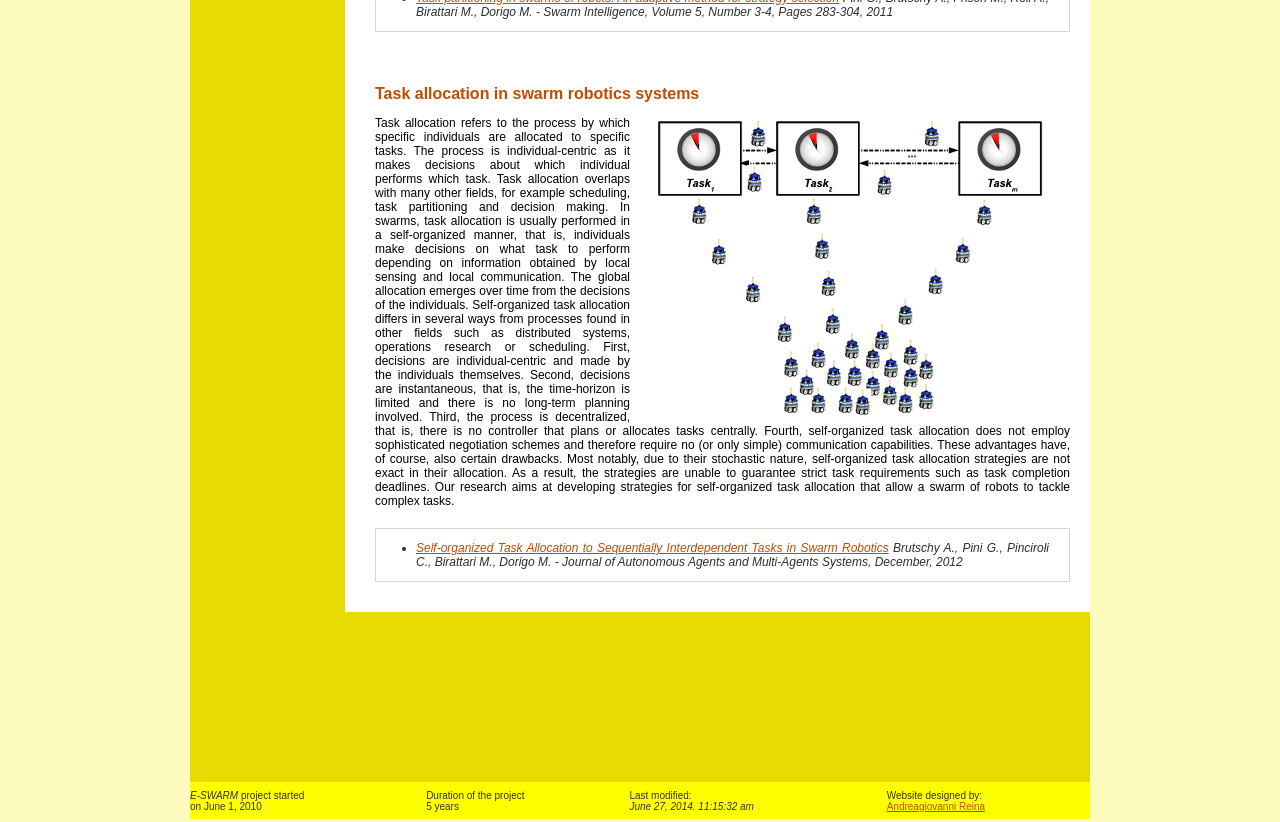Determine the bounding box for the UI element that matches this description: "Andreagiovanni Reina".

[0.693, 0.974, 0.77, 0.987]